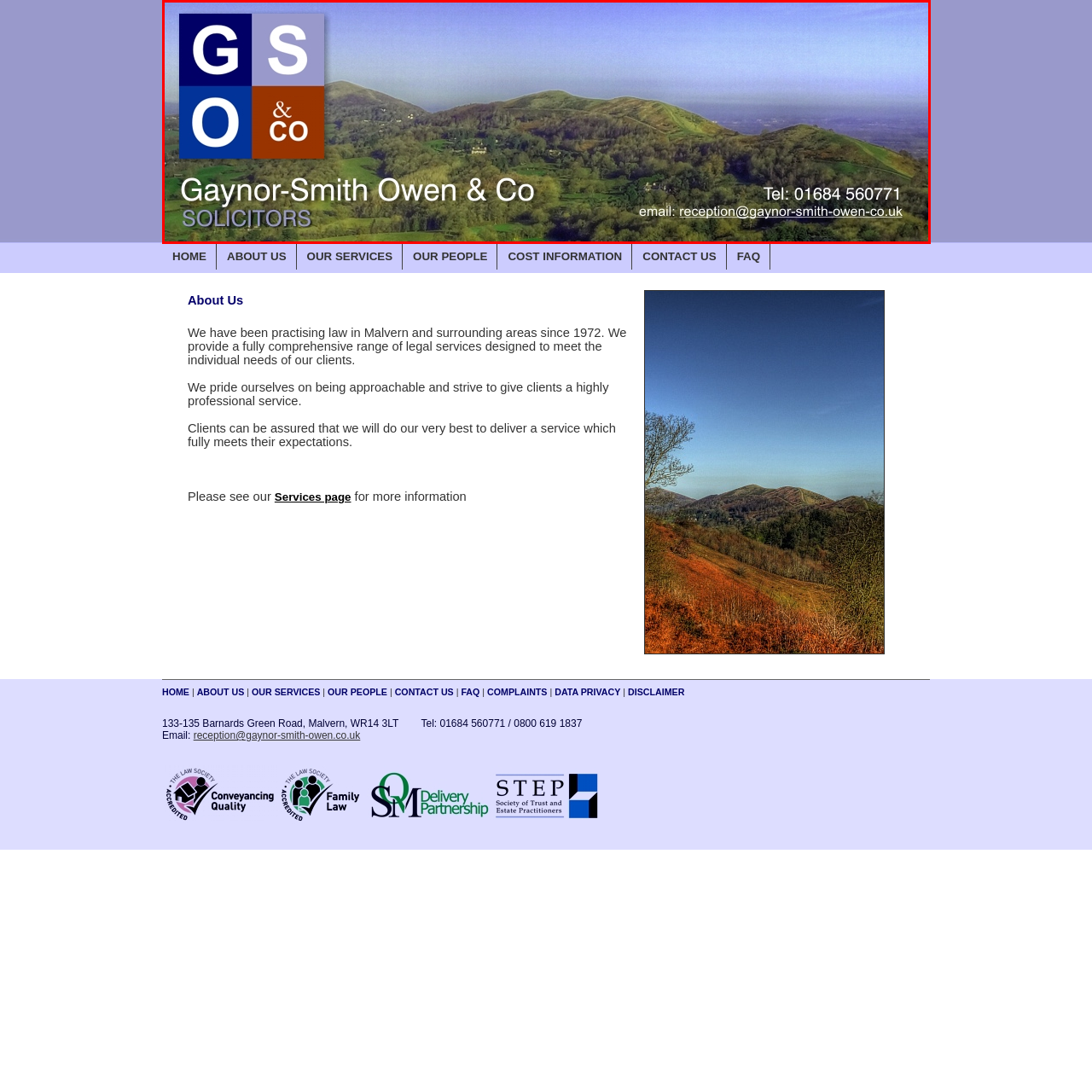What type of services does Gaynor-Smith Owen & Co provide?  
Look closely at the image marked by the red border and give a detailed response rooted in the visual details found within the image.

The logo of Gaynor-Smith Owen & Co prominently displays the word 'SOLICITORS' alongside the firm's name, indicating that they provide legal services.